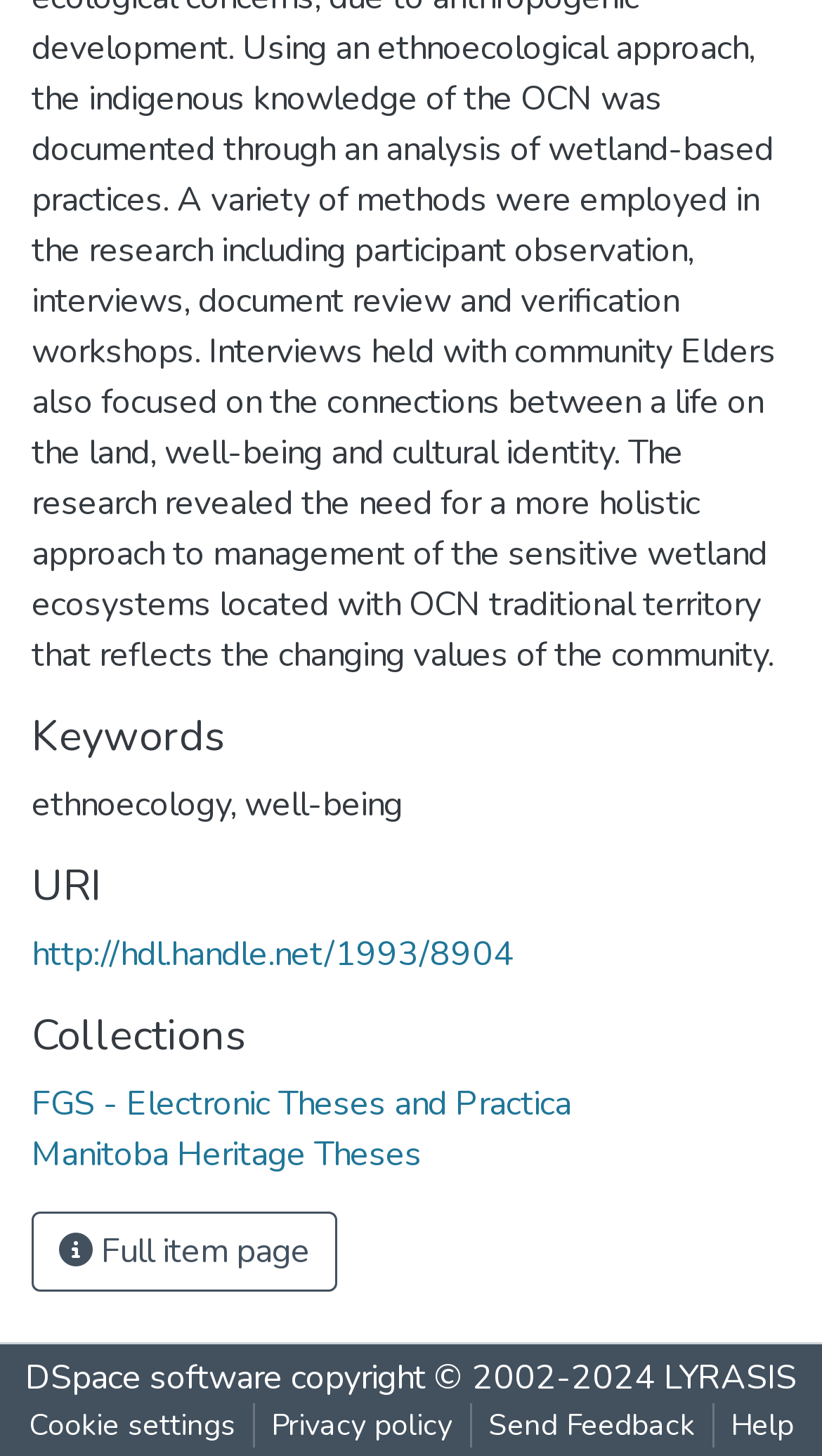Determine the bounding box coordinates for the area that needs to be clicked to fulfill this task: "Explore the FGS - Electronic Theses and Practica collection". The coordinates must be given as four float numbers between 0 and 1, i.e., [left, top, right, bottom].

[0.038, 0.743, 0.695, 0.775]